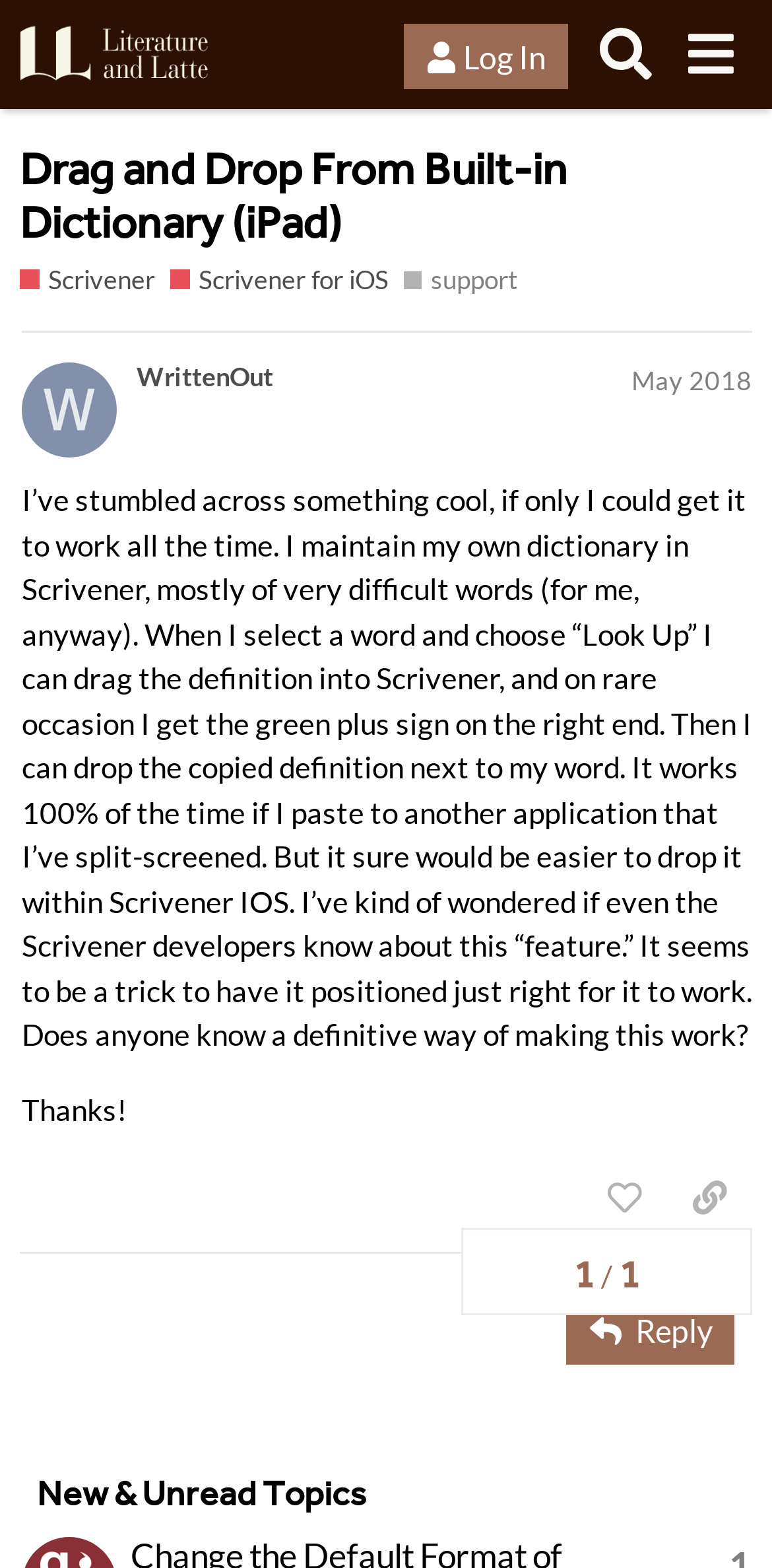Write a detailed summary of the webpage.

This webpage appears to be a forum discussion thread on the Literature & Latte Forums website, specifically focused on Scrivener for iOS. At the top of the page, there is a header section with a link to the Literature & Latte Forums, a log-in button, a search button, and a menu button. Below the header, there is a heading that reads "Drag and Drop From Built-in Dictionary (iPad)".

On the left side of the page, there are links to Scrivener and Scrivener for iOS, along with a brief description of each. There is also a list of tags, including "support". On the right side of the page, there is a navigation section that displays the topic progress, with headings and static text indicating the number of posts and replies.

The main content of the page is a post from a user named WrittenOut, dated May 2018. The post describes a feature in Scrivener where the user can drag and drop definitions from a built-in dictionary into the application. The user is seeking help to make this feature work consistently. The post includes a brief introduction, followed by a detailed description of the issue, and ends with a "Thanks!" message.

Below the post, there are buttons to like the post, copy a link to the post, and reply to the post. There is also an image associated with the reply button. At the very bottom of the page, there is a heading that reads "New & Unread Topics".